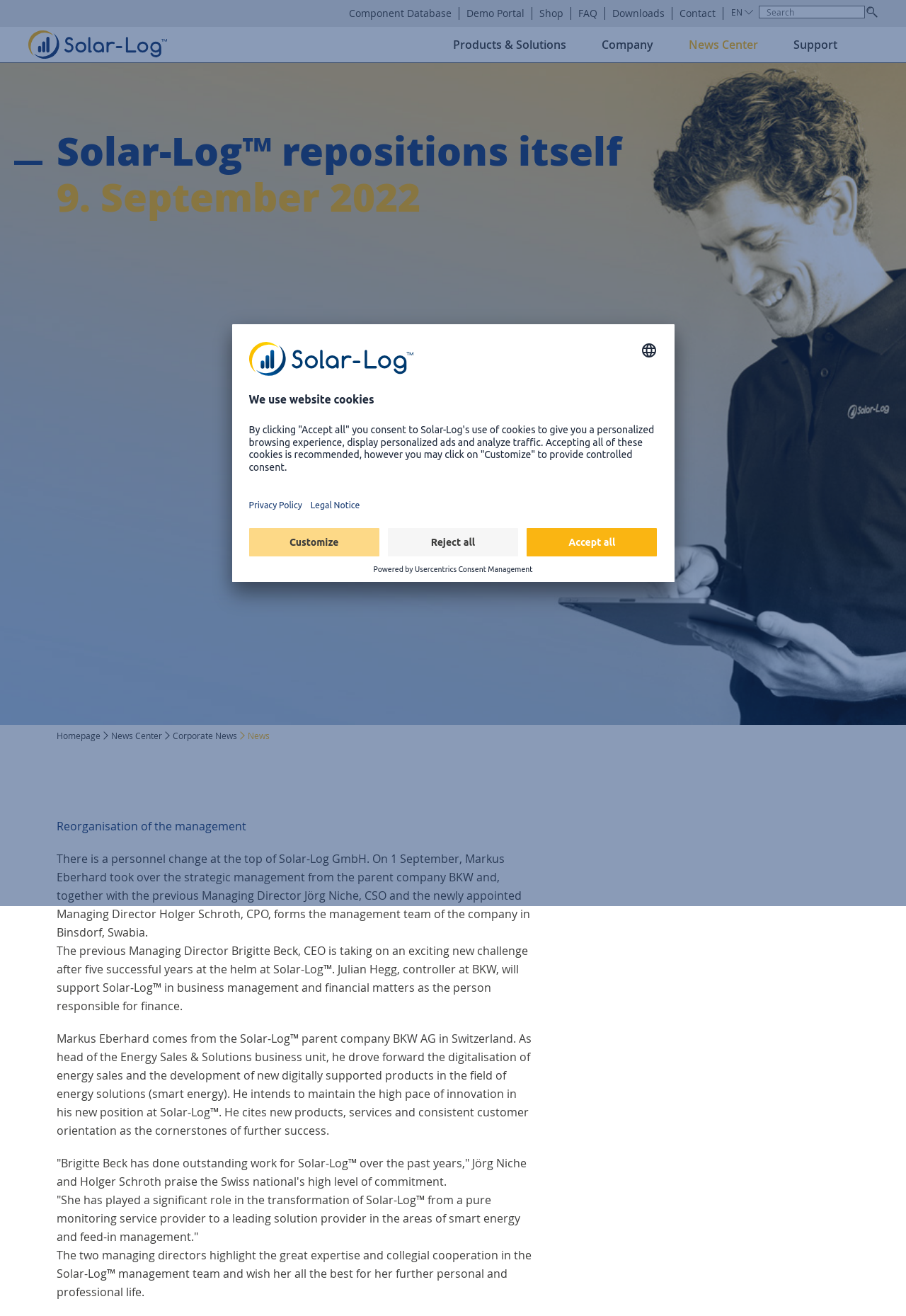Determine the bounding box coordinates of the clickable area required to perform the following instruction: "Contact Solar-Log". The coordinates should be represented as four float numbers between 0 and 1: [left, top, right, bottom].

[0.75, 0.005, 0.79, 0.015]